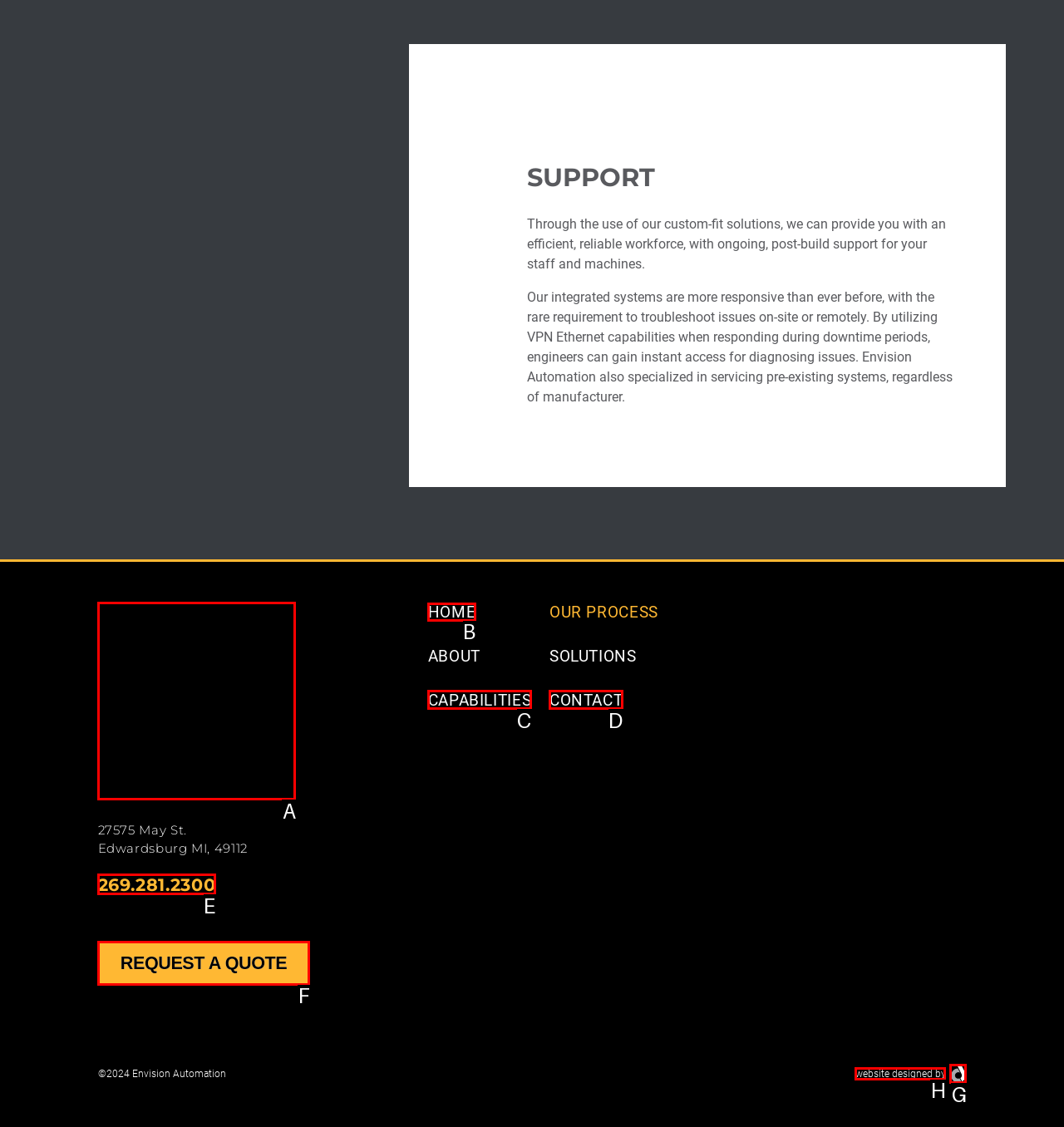Which HTML element should be clicked to complete the task: Click the HOME link in the footer menu? Answer with the letter of the corresponding option.

B